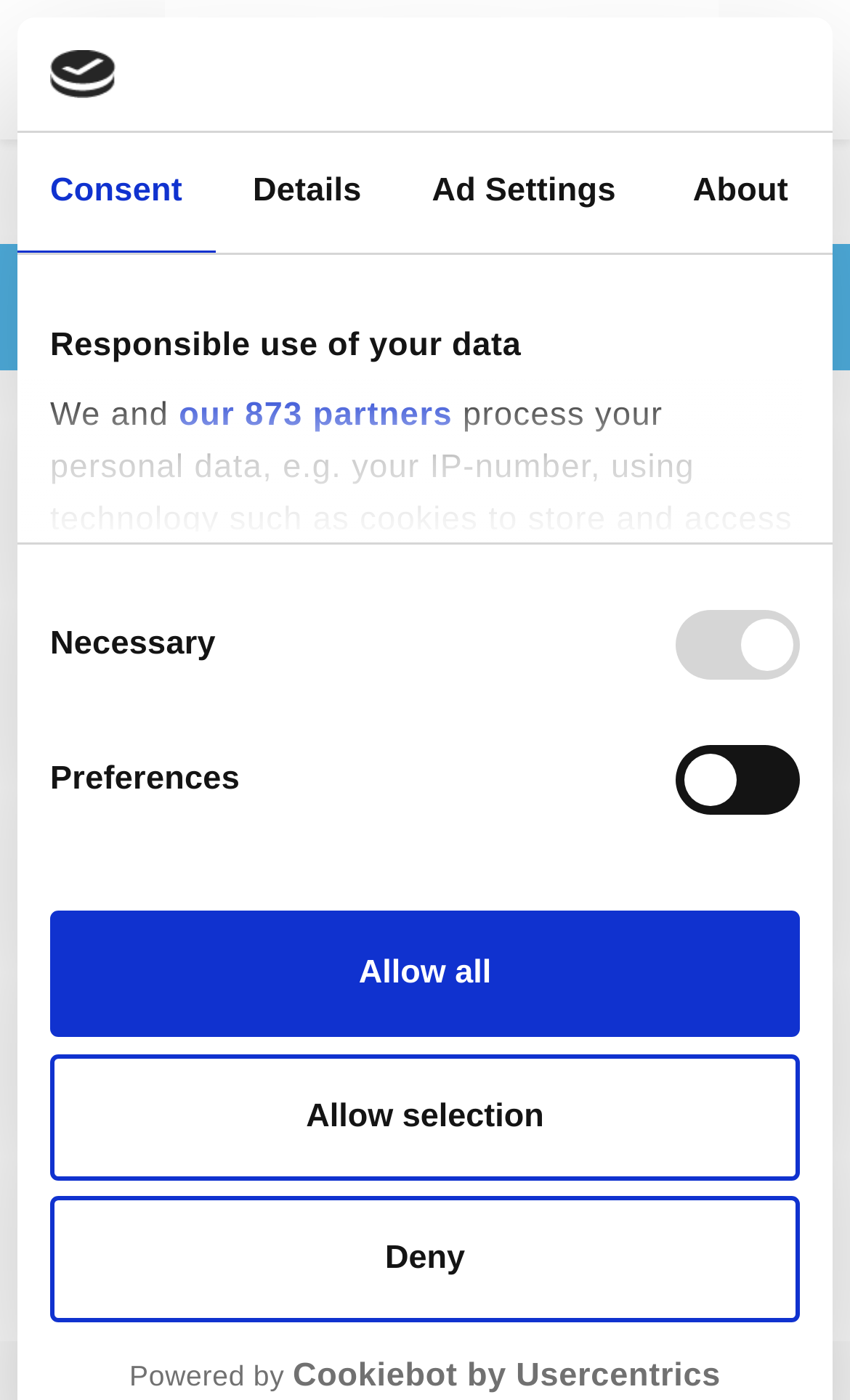Use a single word or phrase to answer this question: 
How many tabs are available in the tablist?

4